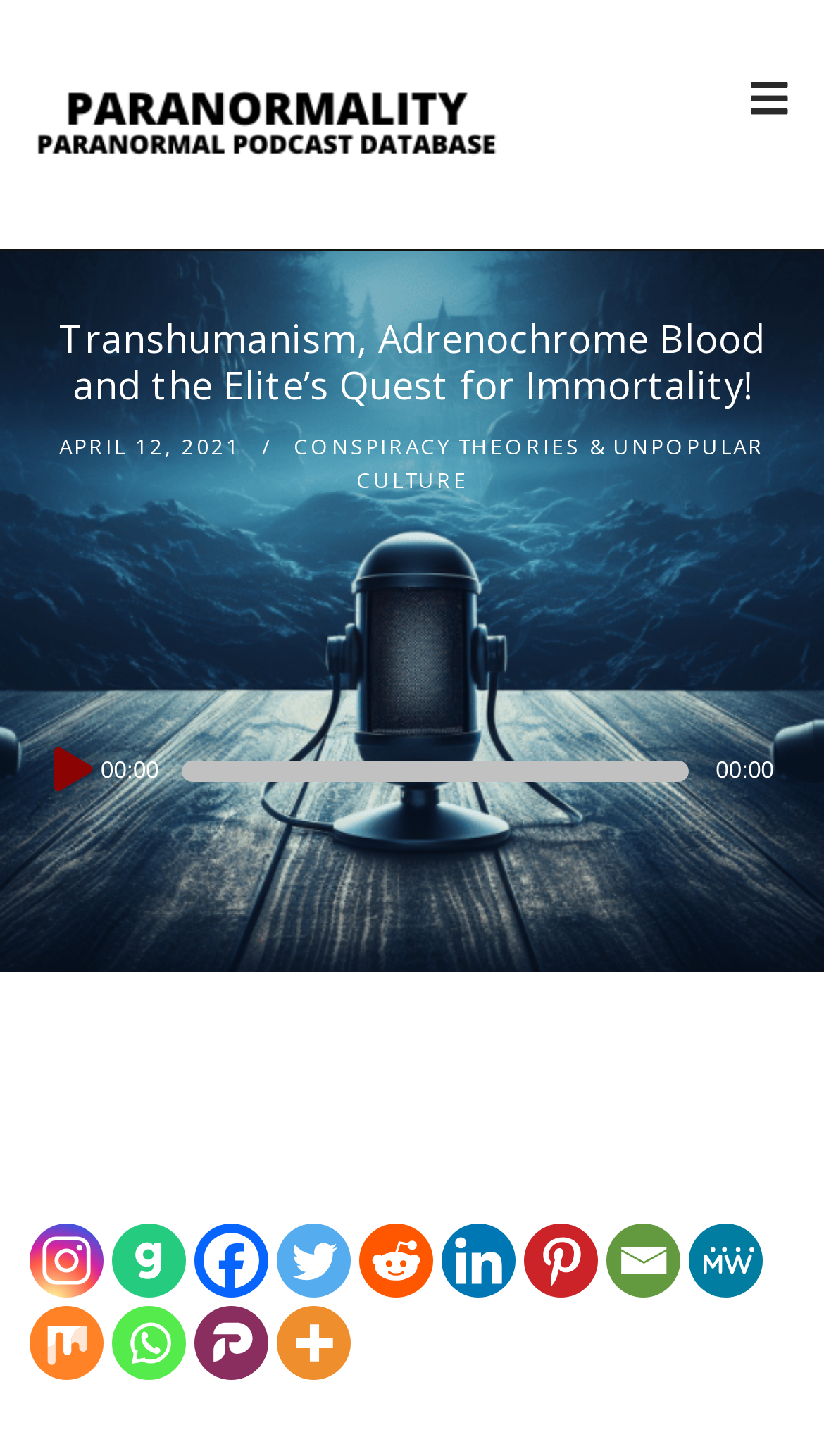What is the name of the radio show?
Please provide a detailed answer to the question.

The name of the radio show can be found in the heading element at the top of the webpage, which is 'Paranormality Radio'. This is also confirmed by the image and link elements with the same text.